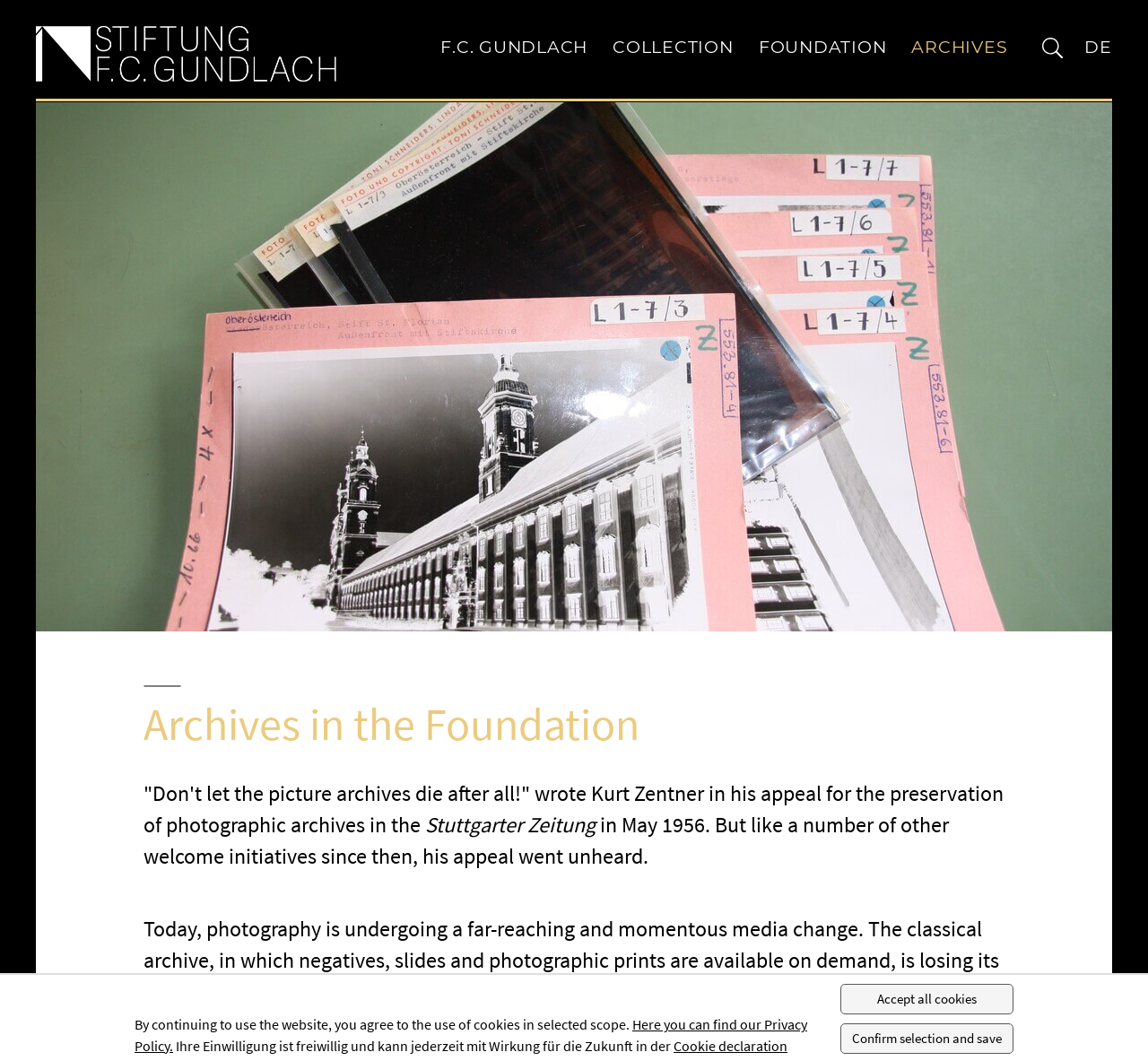Bounding box coordinates should be provided in the format (top-left x, top-left y, bottom-right x, bottom-right y) with all values between 0 and 1. Identify the bounding box for this UI element: F.C. Gundlach

[0.375, 0.019, 0.52, 0.093]